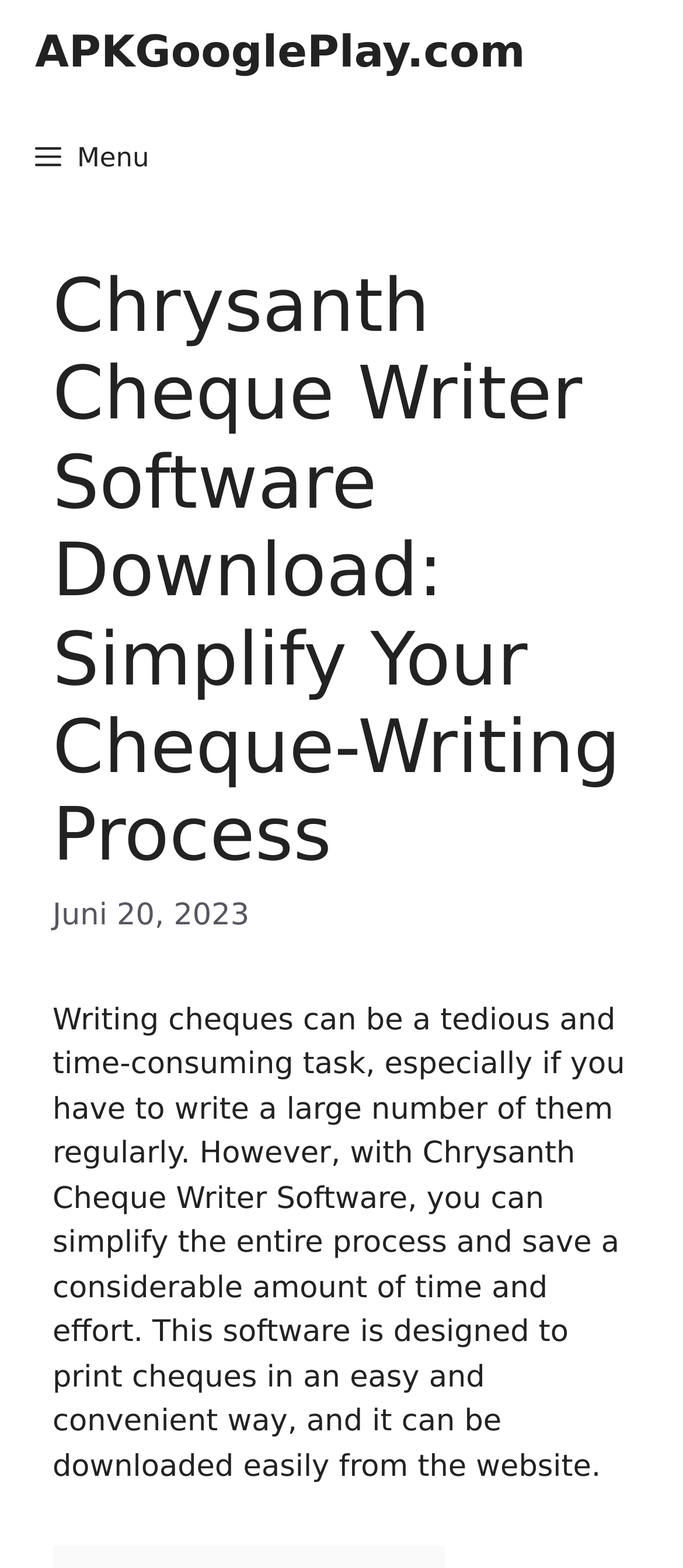When was the webpage last updated?
Look at the webpage screenshot and answer the question with a detailed explanation.

The webpage contains a time element with the text 'Juni 20, 2023', which suggests that the webpage was last updated on this date.